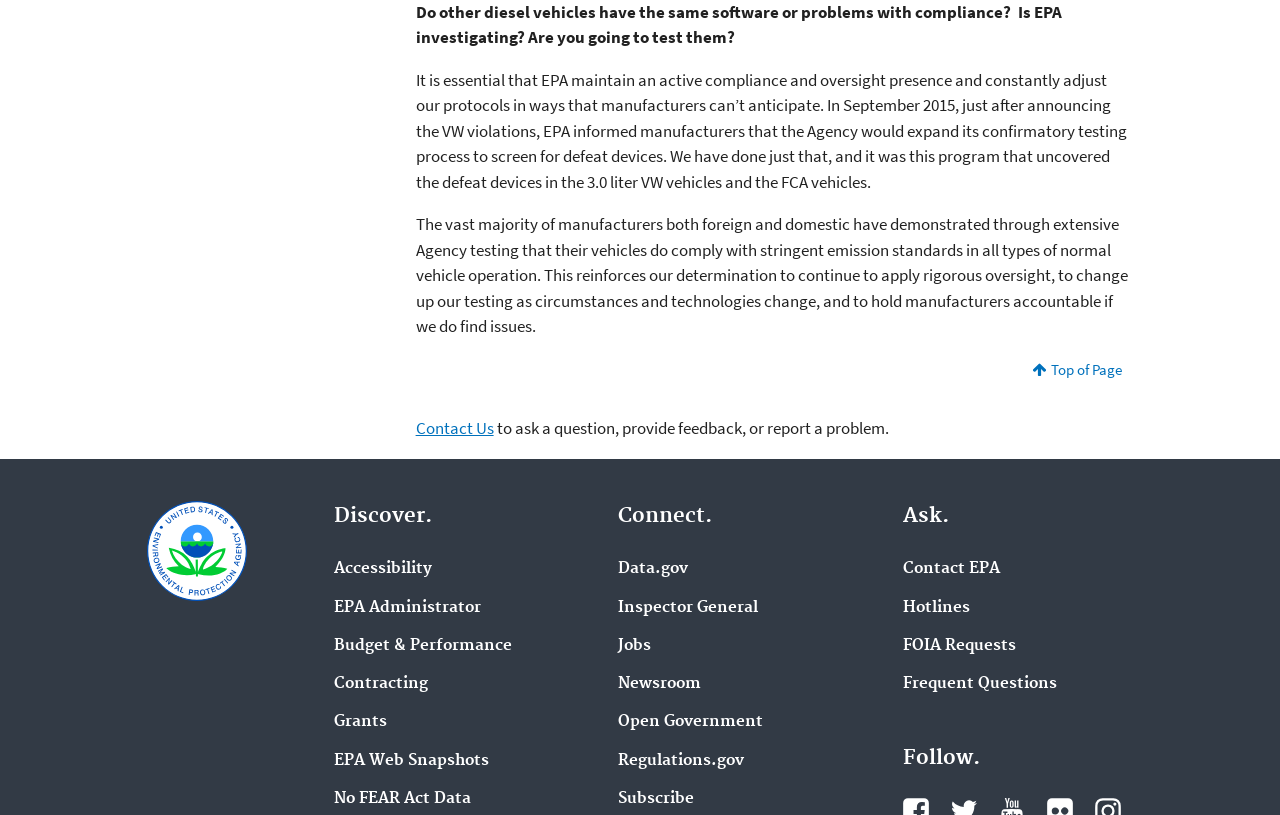What is the purpose of the 'Contact Us' link?
Please answer the question with as much detail and depth as you can.

The 'Contact Us' link is accompanied by a description that says 'to ask a question, provide feedback, or report a problem', indicating that it is a way for users to reach out to the EPA for various purposes.